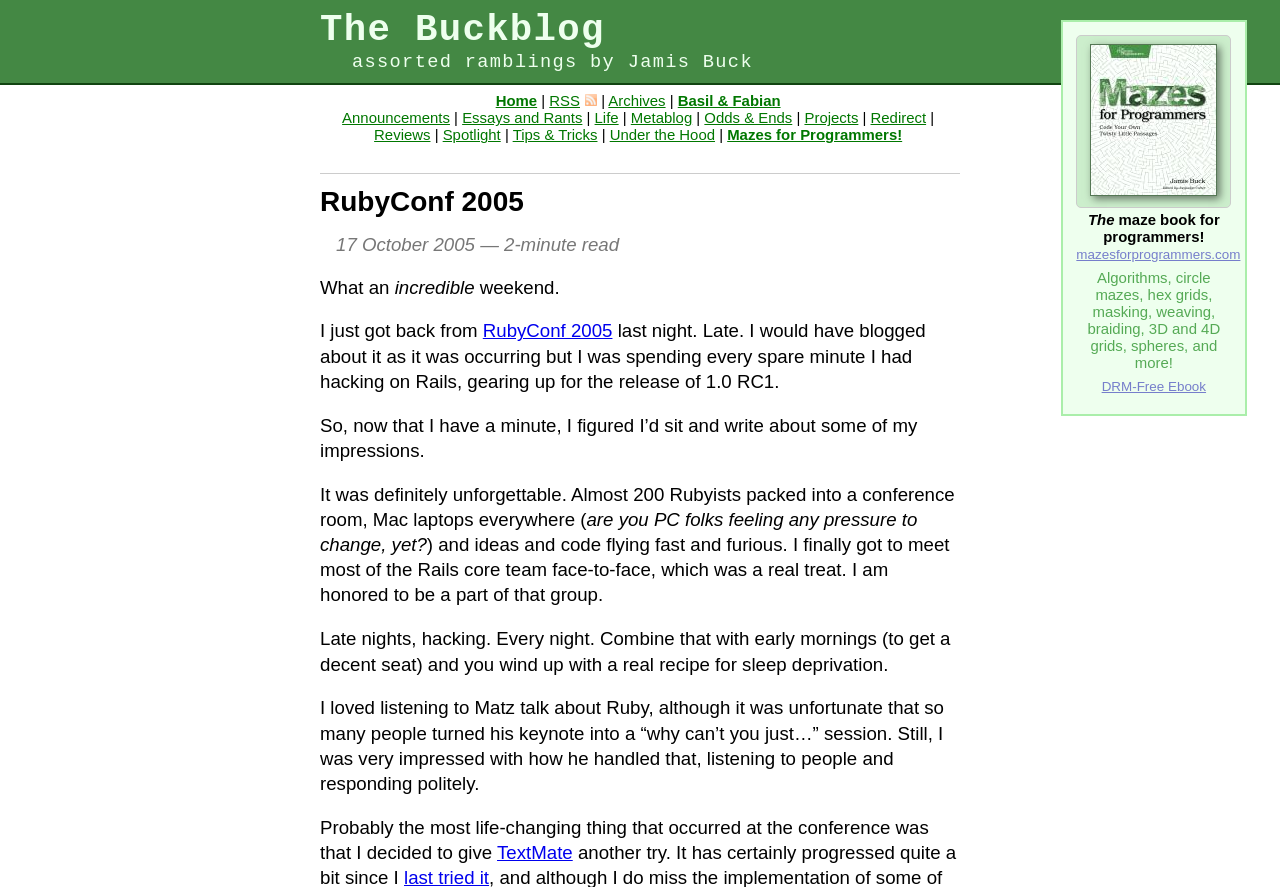Locate the coordinates of the bounding box for the clickable region that fulfills this instruction: "Explore the 'Archives' section".

[0.475, 0.104, 0.52, 0.123]